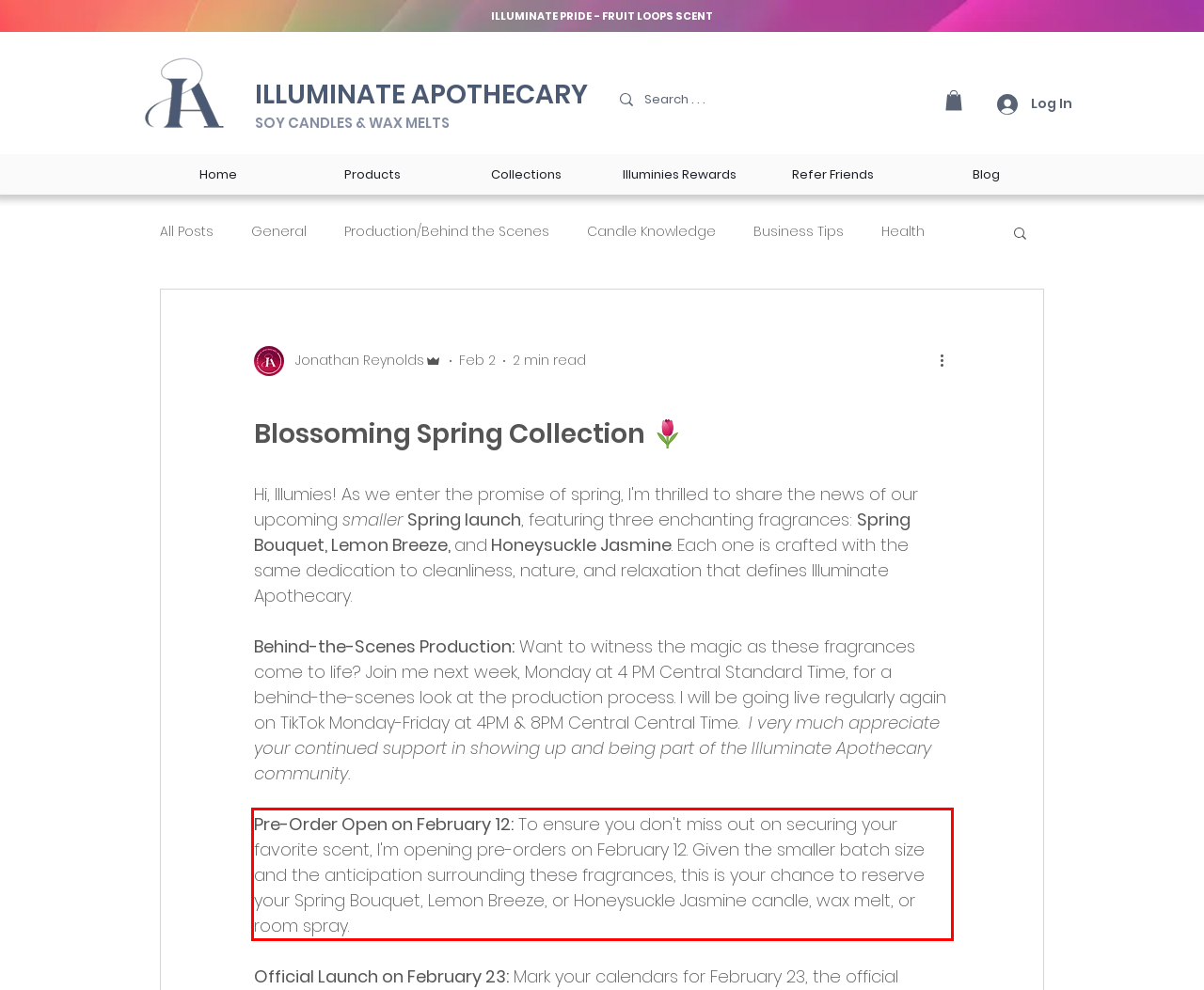Locate the red bounding box in the provided webpage screenshot and use OCR to determine the text content inside it.

Pre-Order Open on February 12: To ensure you don't miss out on securing your favorite scent, I'm opening pre-orders on February 12. Given the smaller batch size and the anticipation surrounding these fragrances, this is your chance to reserve your Spring Bouquet, Lemon Breeze, or Honeysuckle Jasmine candle, wax melt, or room spray.